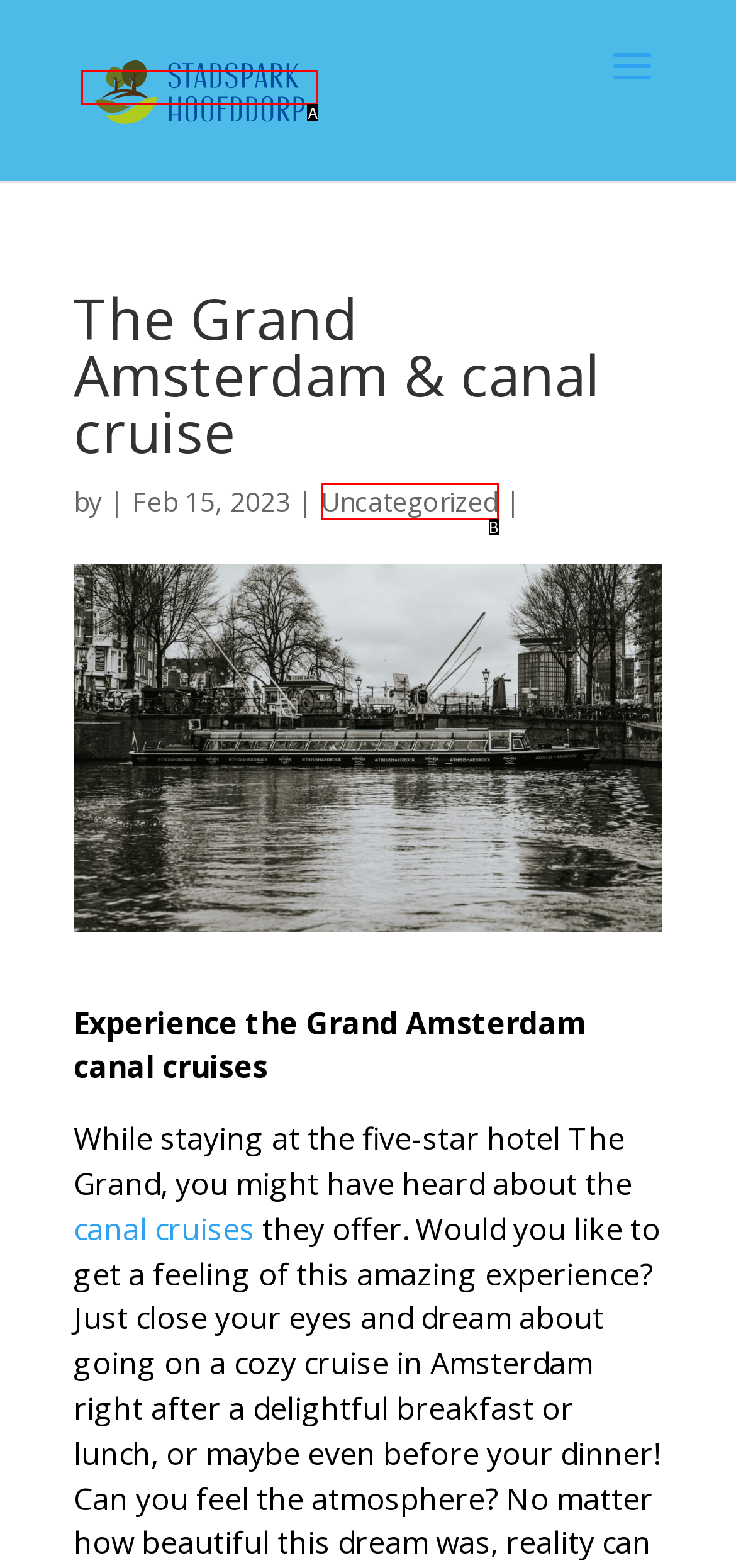Determine which option matches the element description: Uncategorized
Answer using the letter of the correct option.

B